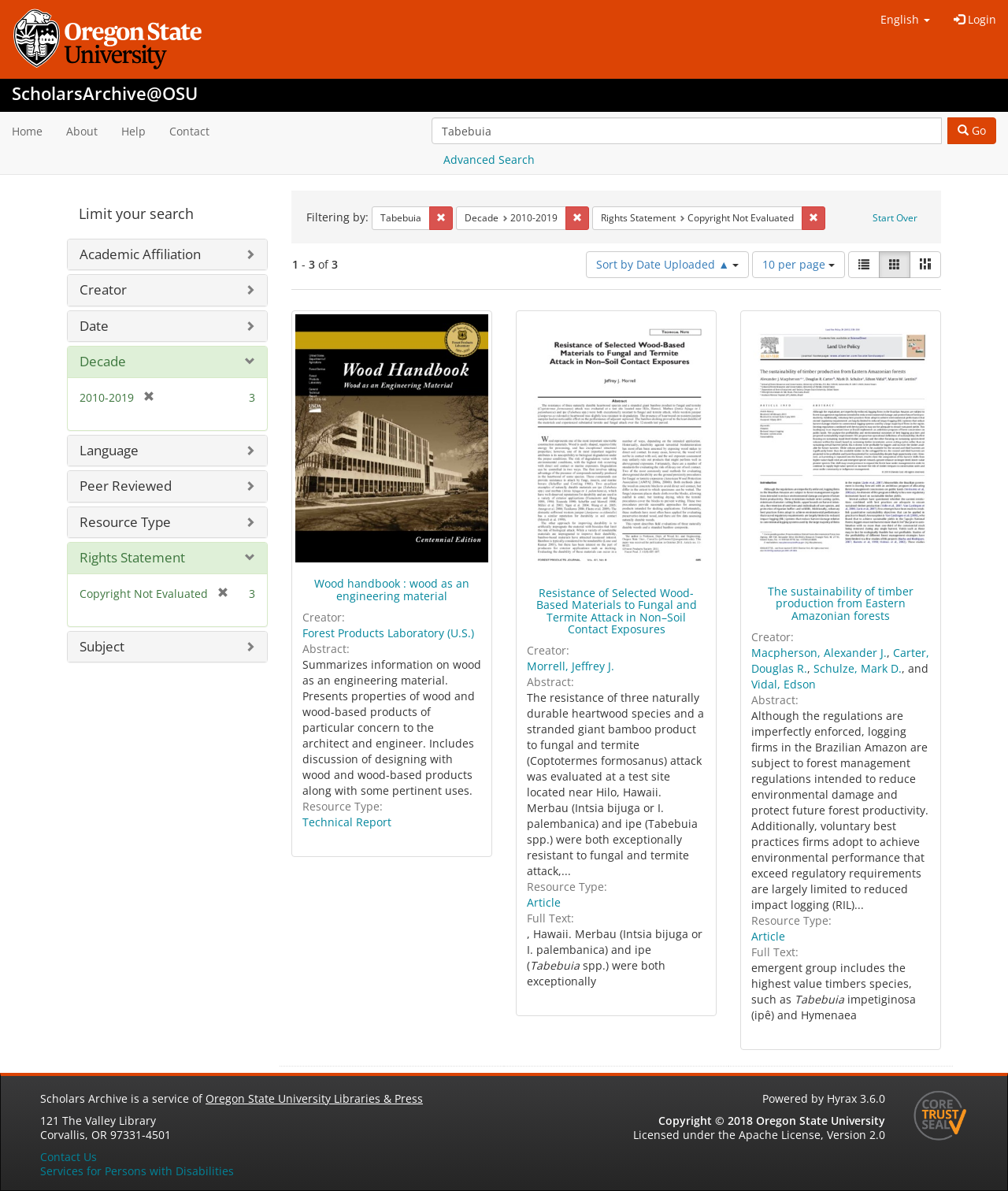Answer the question using only a single word or phrase: 
What is the current language of the webpage?

English